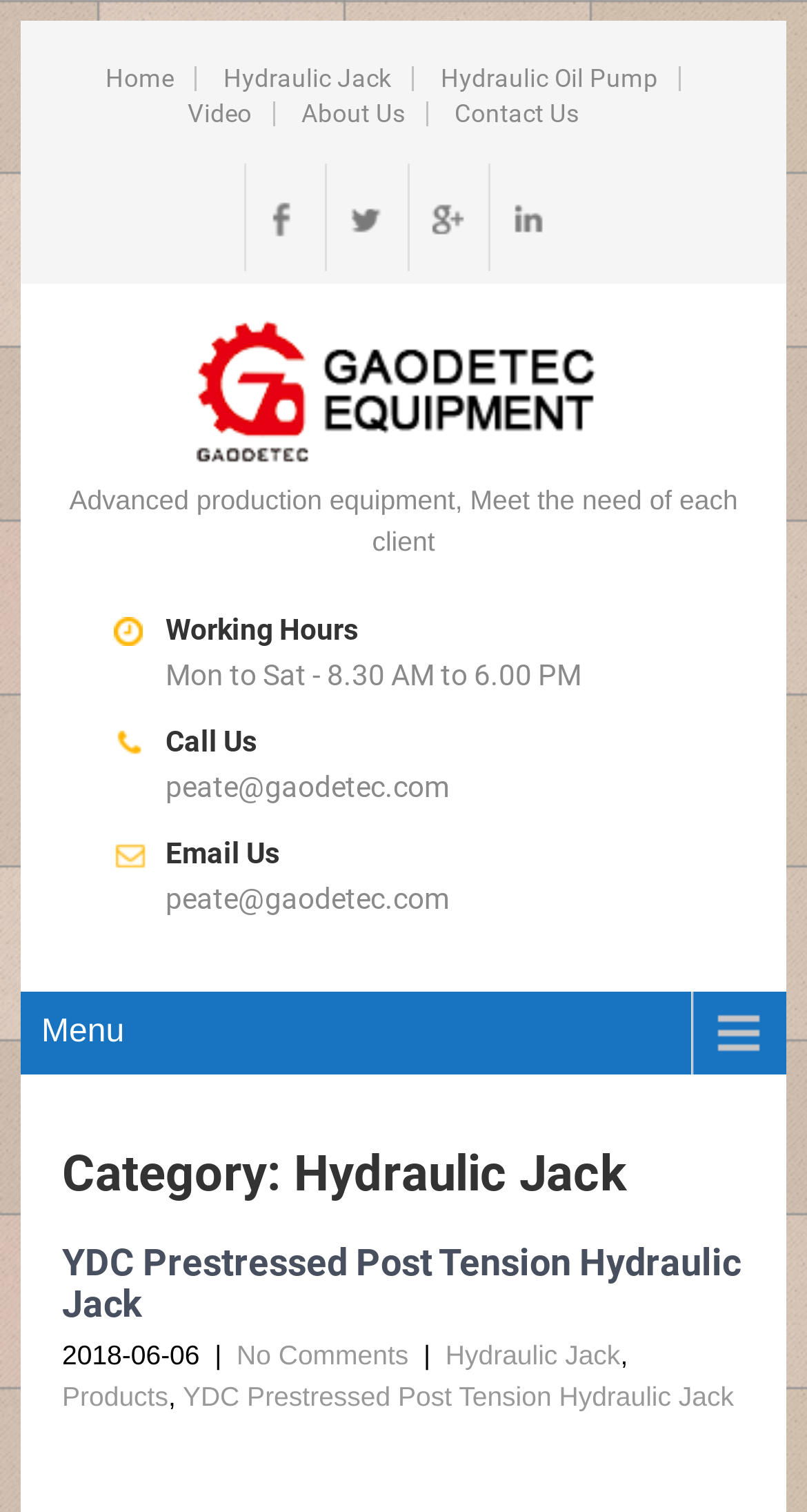Determine the bounding box coordinates of the region that needs to be clicked to achieve the task: "Go to News".

None